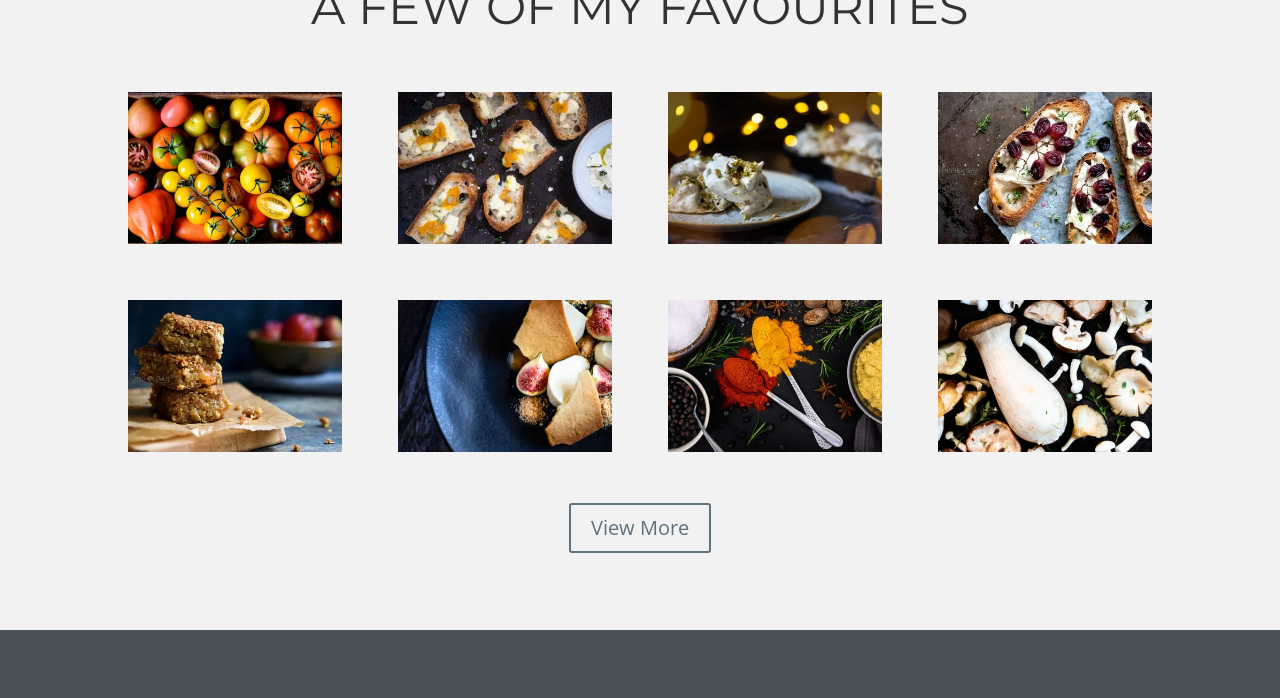Answer the following in one word or a short phrase: 
How many image links are on the webpage?

8